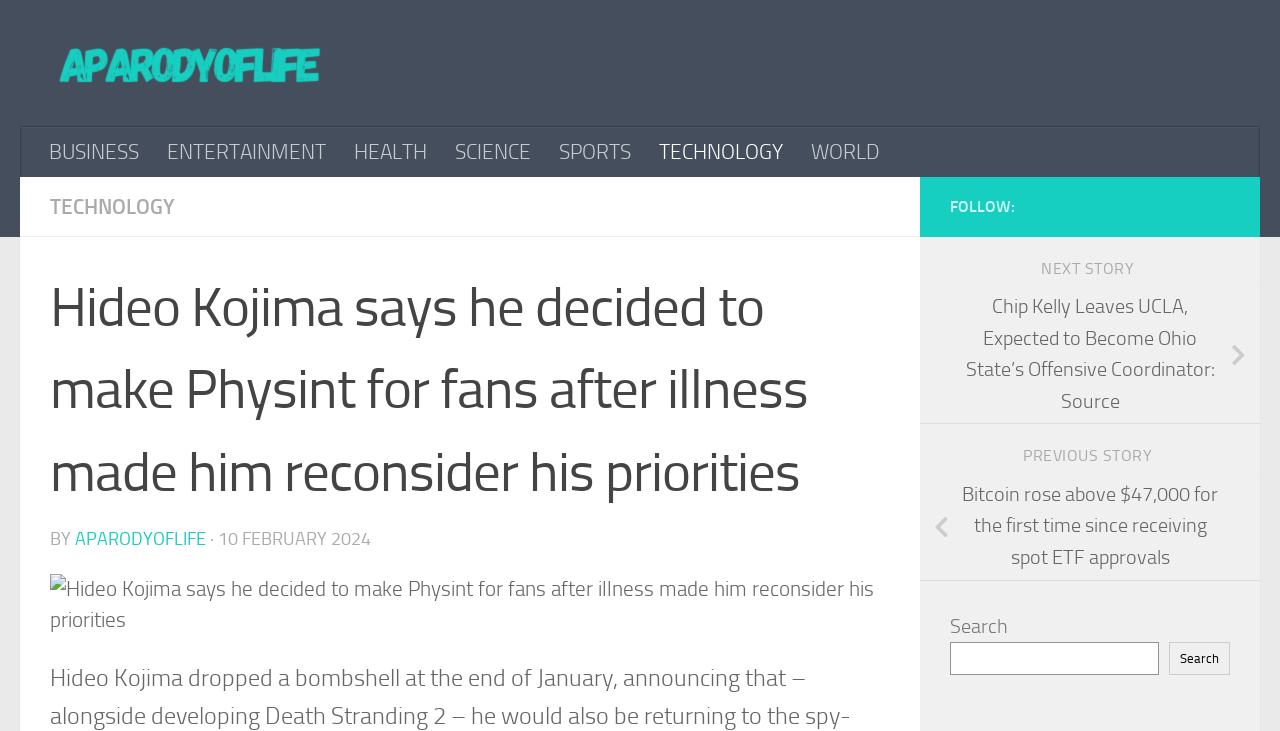What is the date of the current article?
Provide an in-depth and detailed answer to the question.

By examining the article section, I can see that the date of the current article is mentioned as '10 FEBRUARY 2024', which is the publication date of the article.